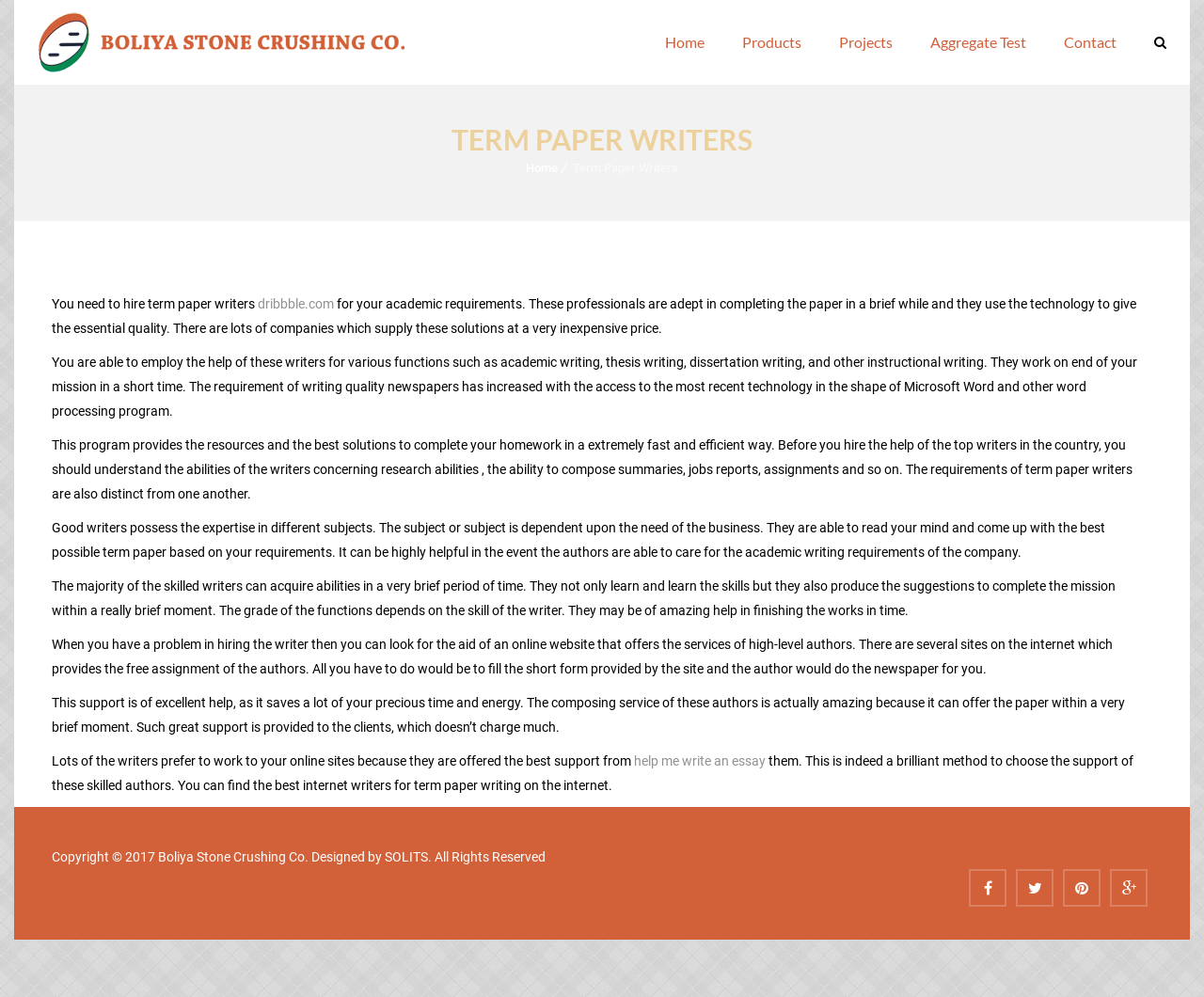Provide the bounding box coordinates in the format (top-left x, top-left y, bottom-right x, bottom-right y). All values are floating point numbers between 0 and 1. Determine the bounding box coordinate of the UI element described as: Product Details

None